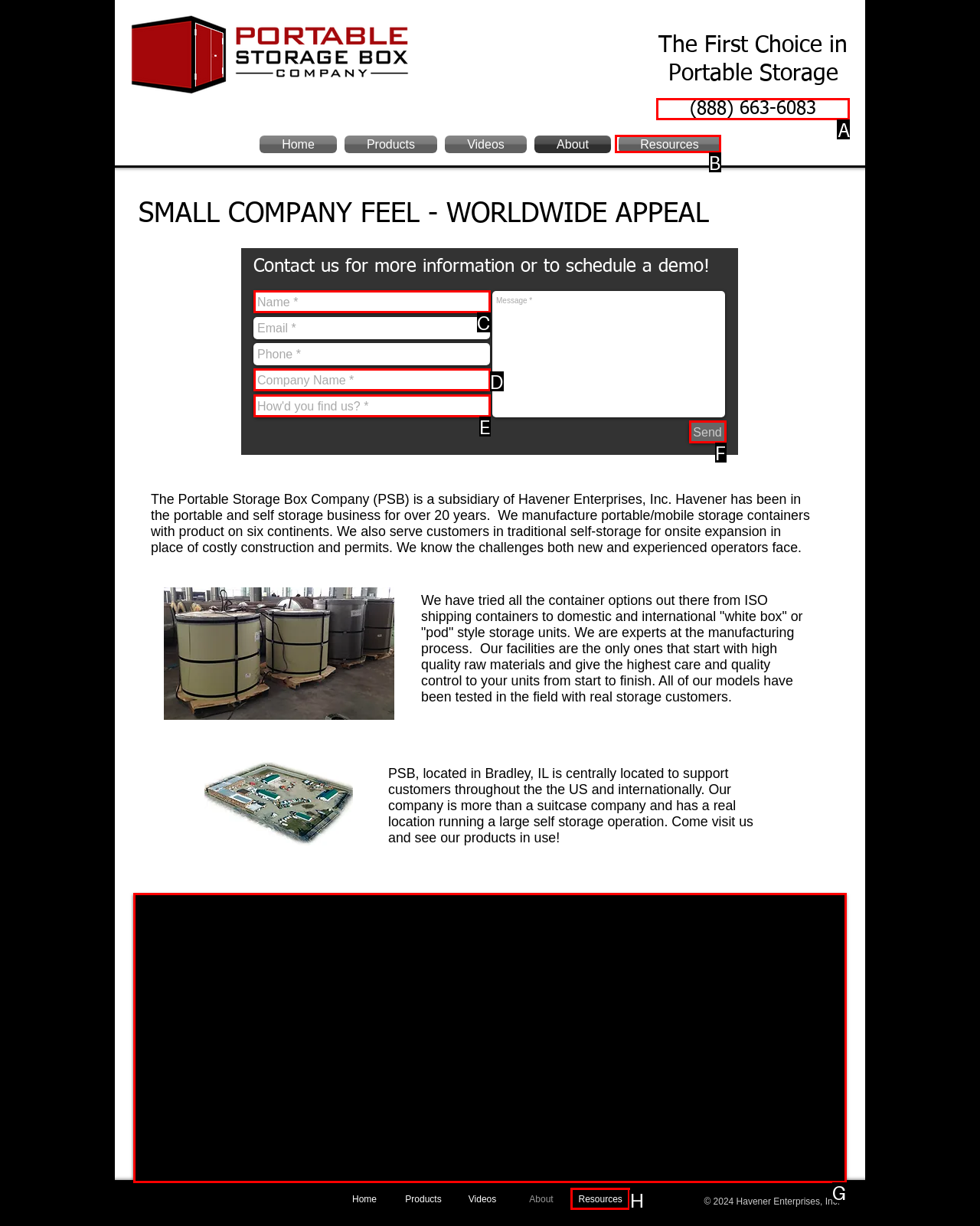Identify the correct UI element to click on to achieve the task: Call the phone number. Provide the letter of the appropriate element directly from the available choices.

A